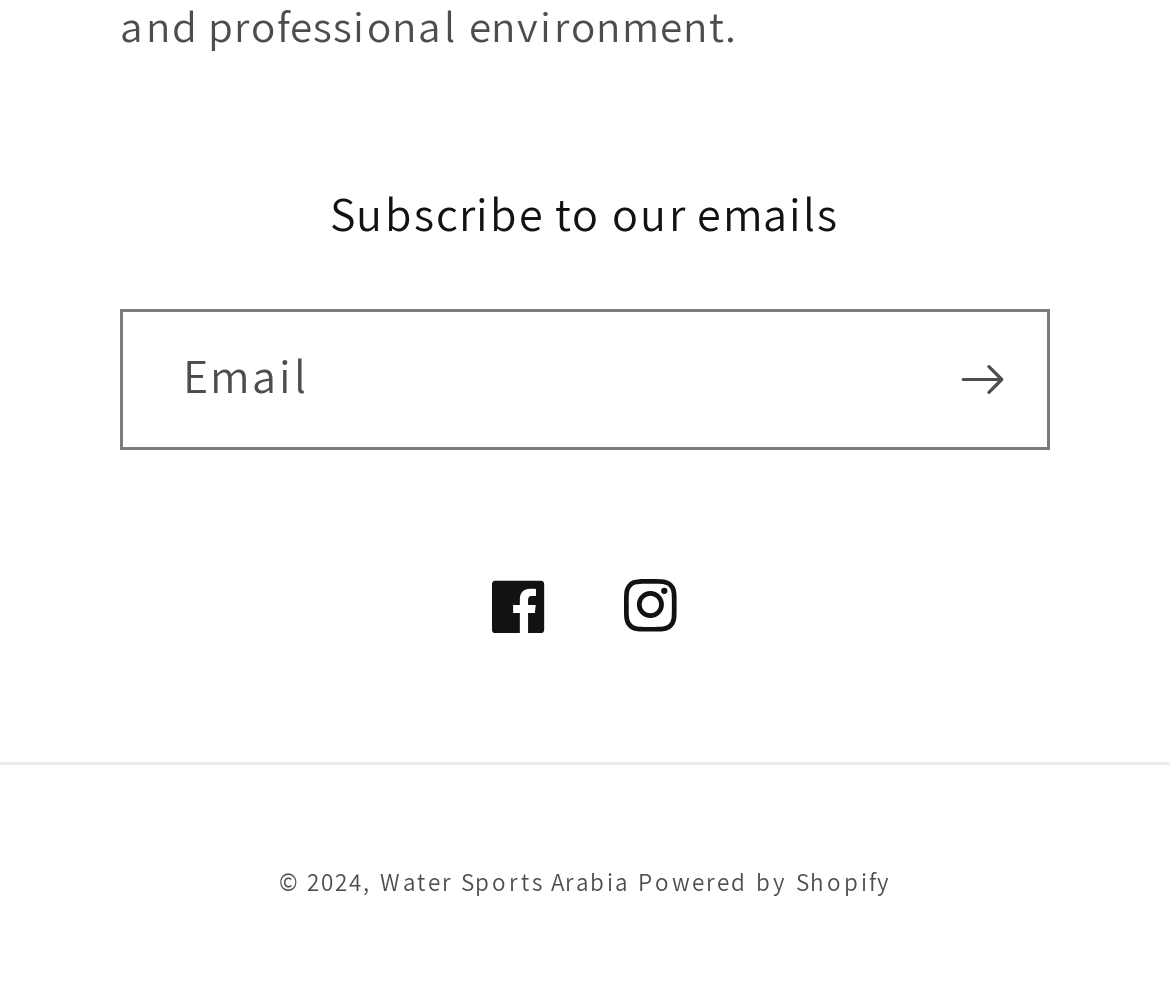Please determine the bounding box coordinates for the element with the description: "Traci@camanofit.com".

None